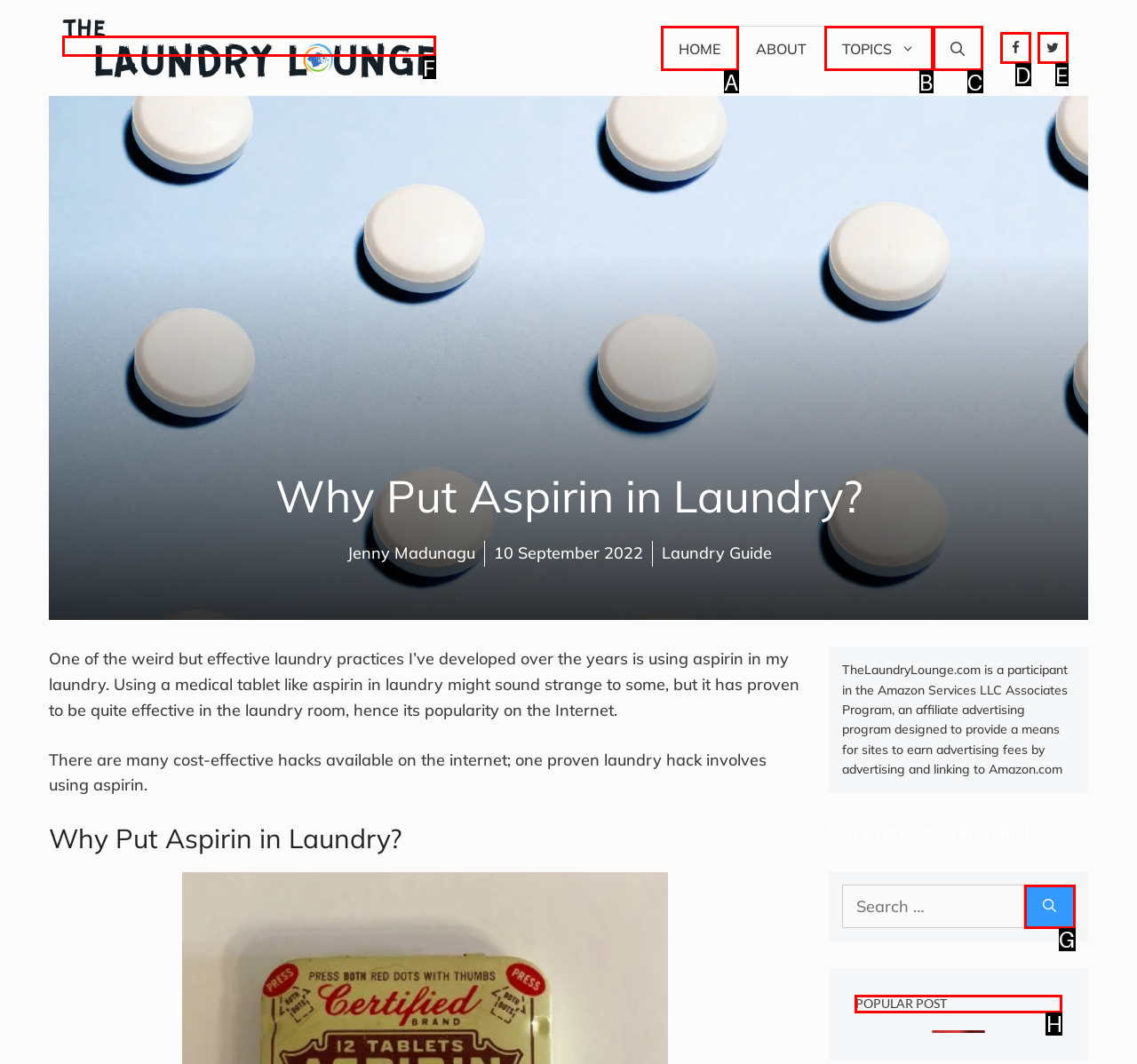From the given options, choose the one to complete the task: Read the 'POPULAR POST'
Indicate the letter of the correct option.

H